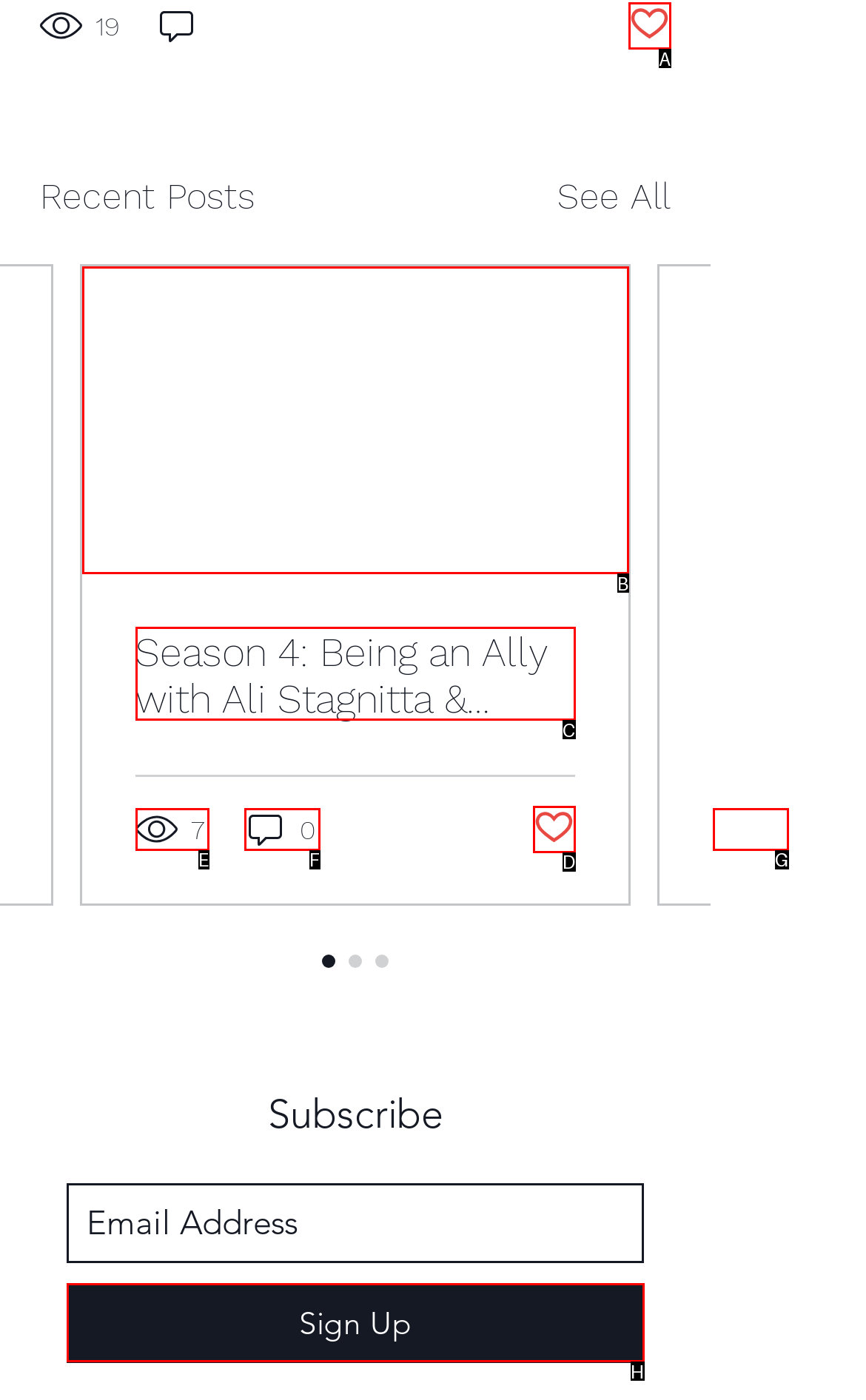Please indicate which HTML element should be clicked to fulfill the following task: Click the menu button. Provide the letter of the selected option.

None